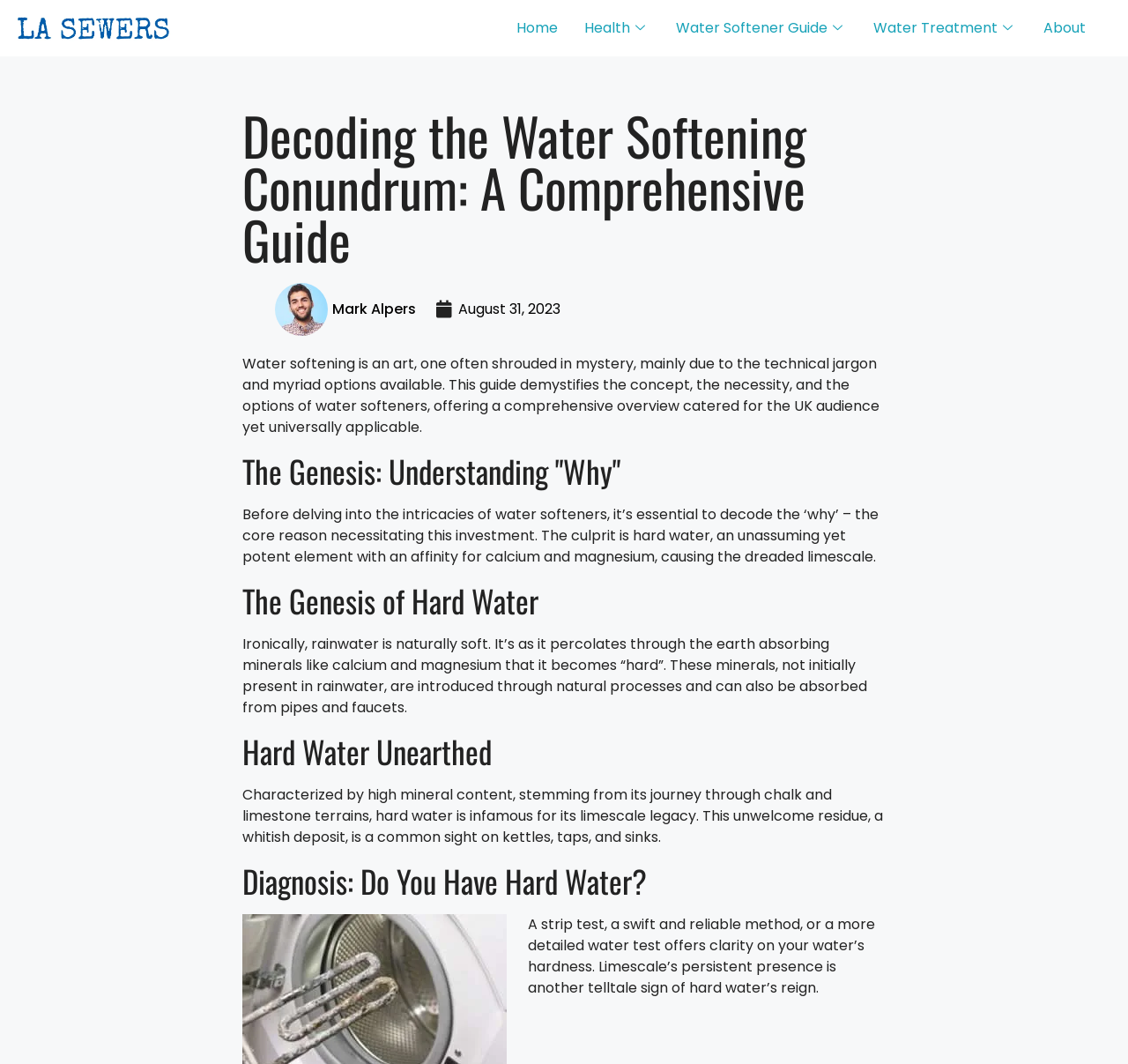Identify the title of the webpage and provide its text content.

Decoding the Water Softening Conundrum: A Comprehensive Guide